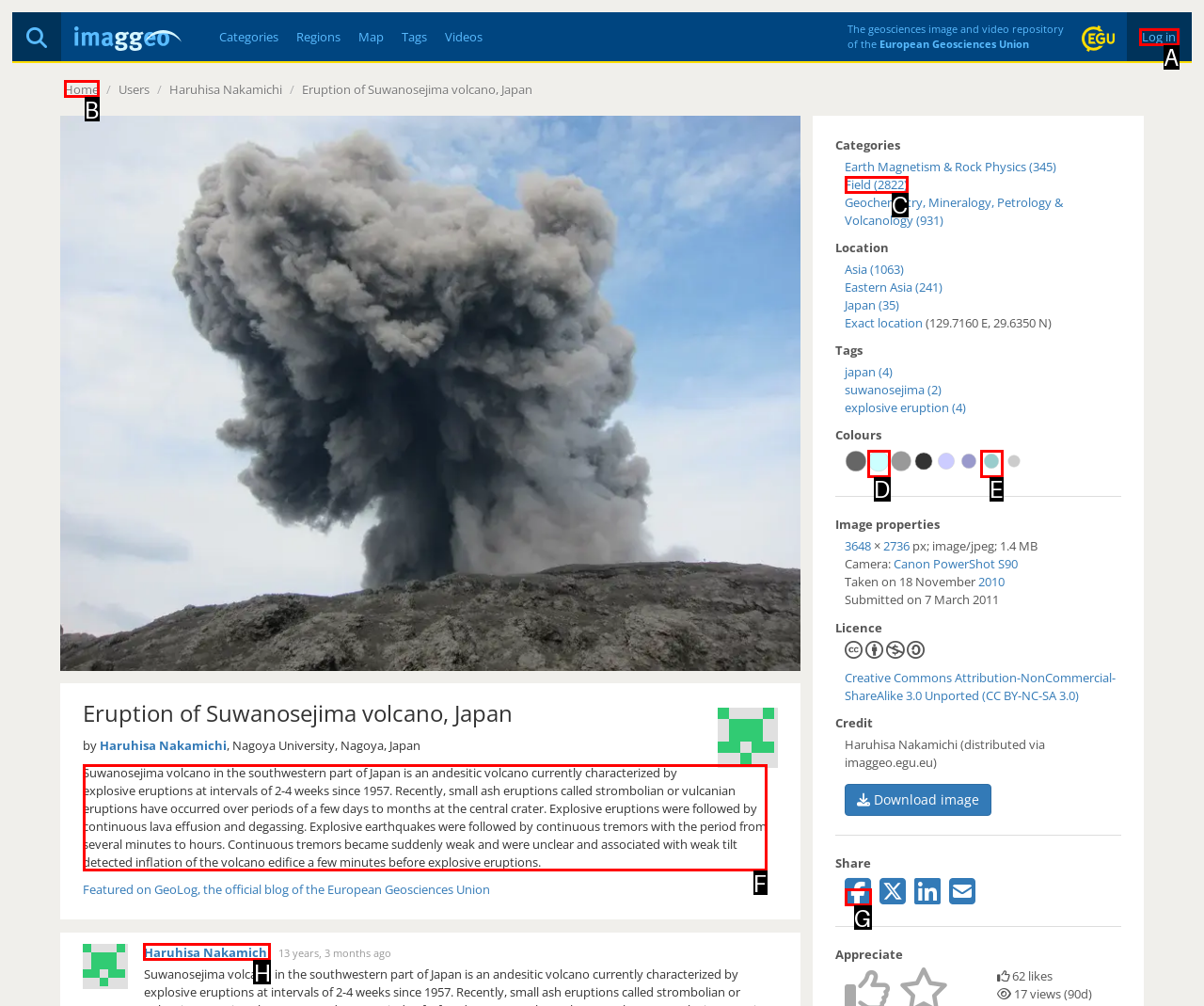Specify the letter of the UI element that should be clicked to achieve the following: Read the description of the Eruption of Suwanosejima volcano, Japan
Provide the corresponding letter from the choices given.

F